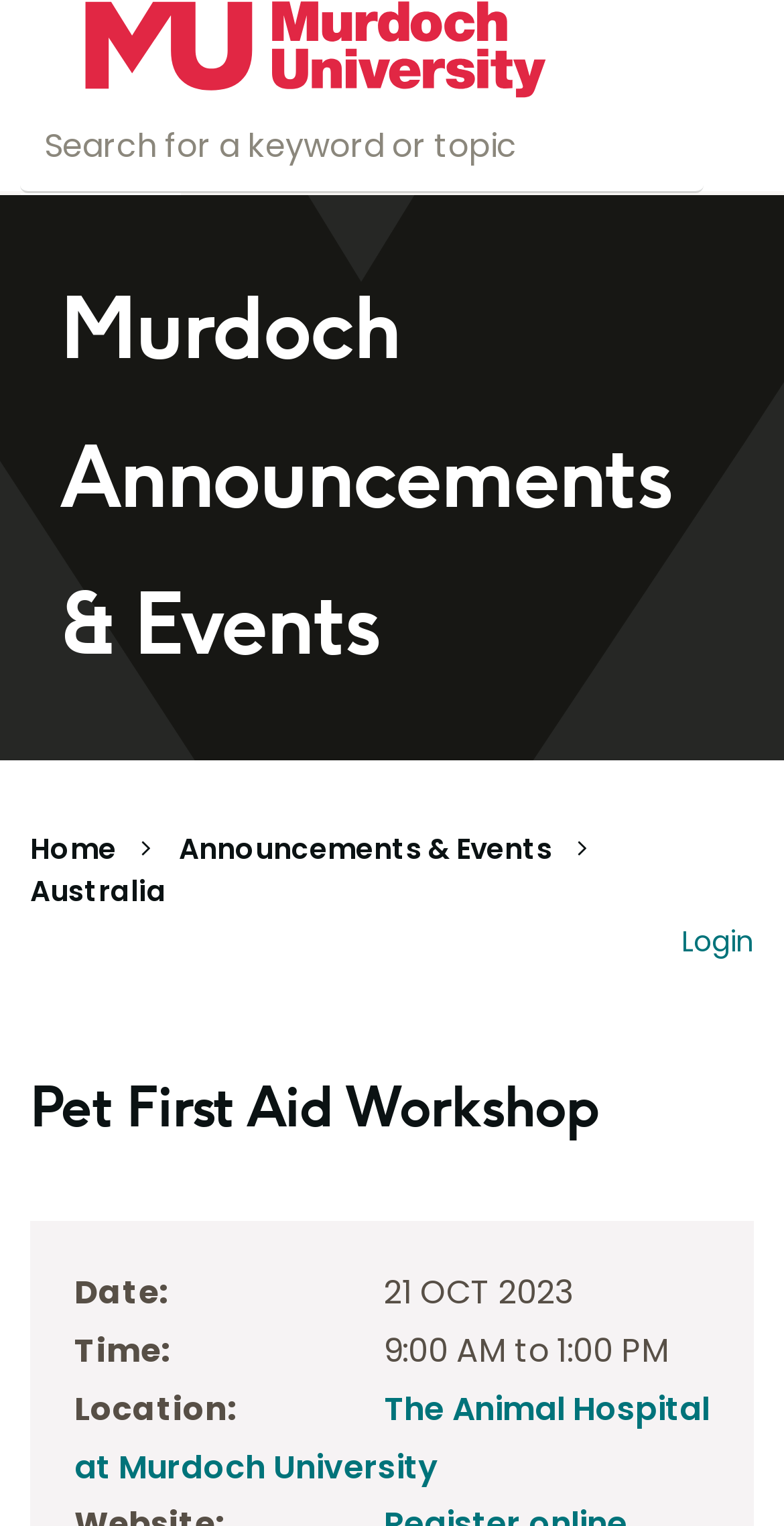Please identify the bounding box coordinates of the area that needs to be clicked to follow this instruction: "Visit The Animal Hospital at Murdoch University".

[0.095, 0.908, 0.905, 0.976]